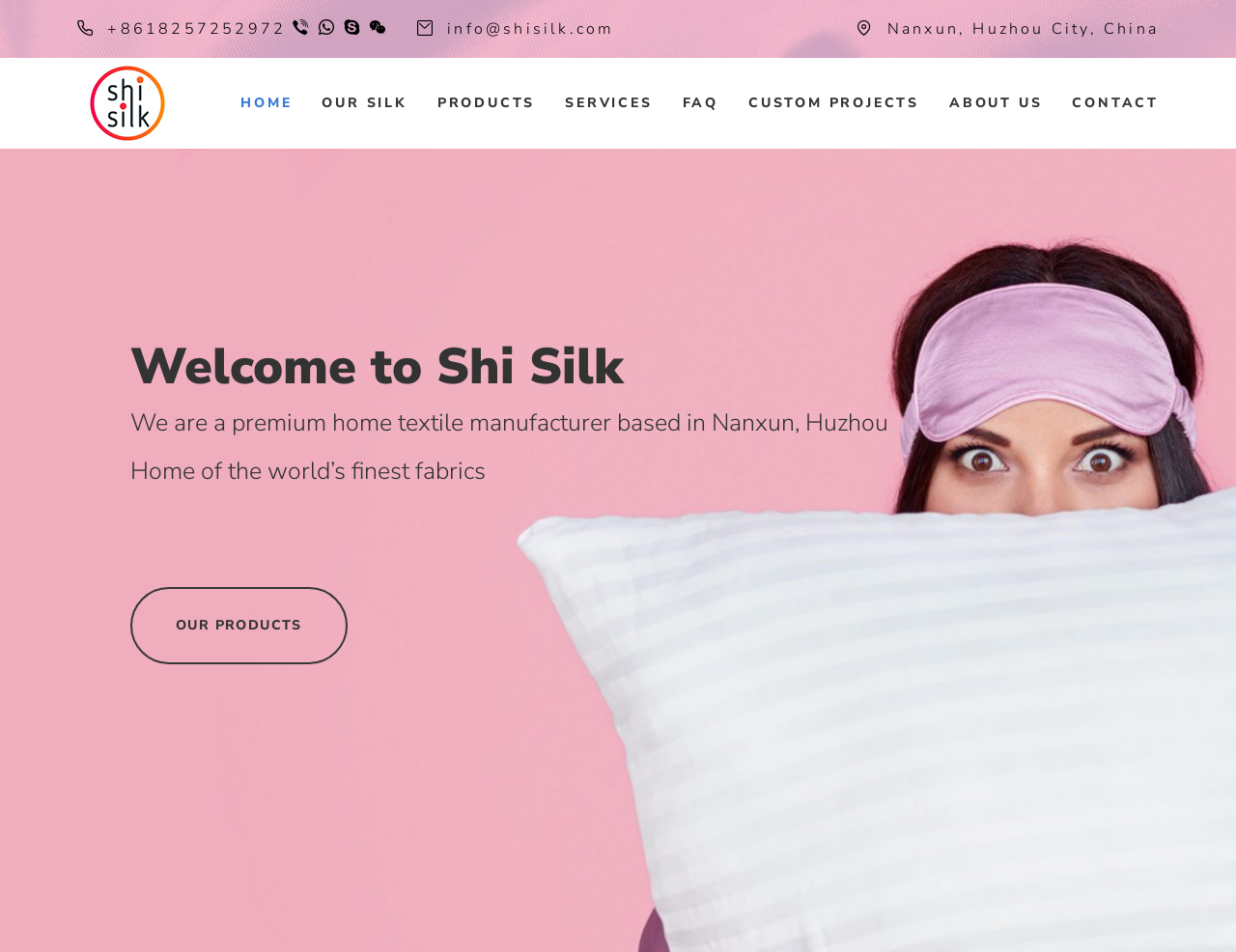Locate the bounding box coordinates of the element's region that should be clicked to carry out the following instruction: "go to HOME page". The coordinates need to be four float numbers between 0 and 1, i.e., [left, top, right, bottom].

[0.195, 0.066, 0.236, 0.151]